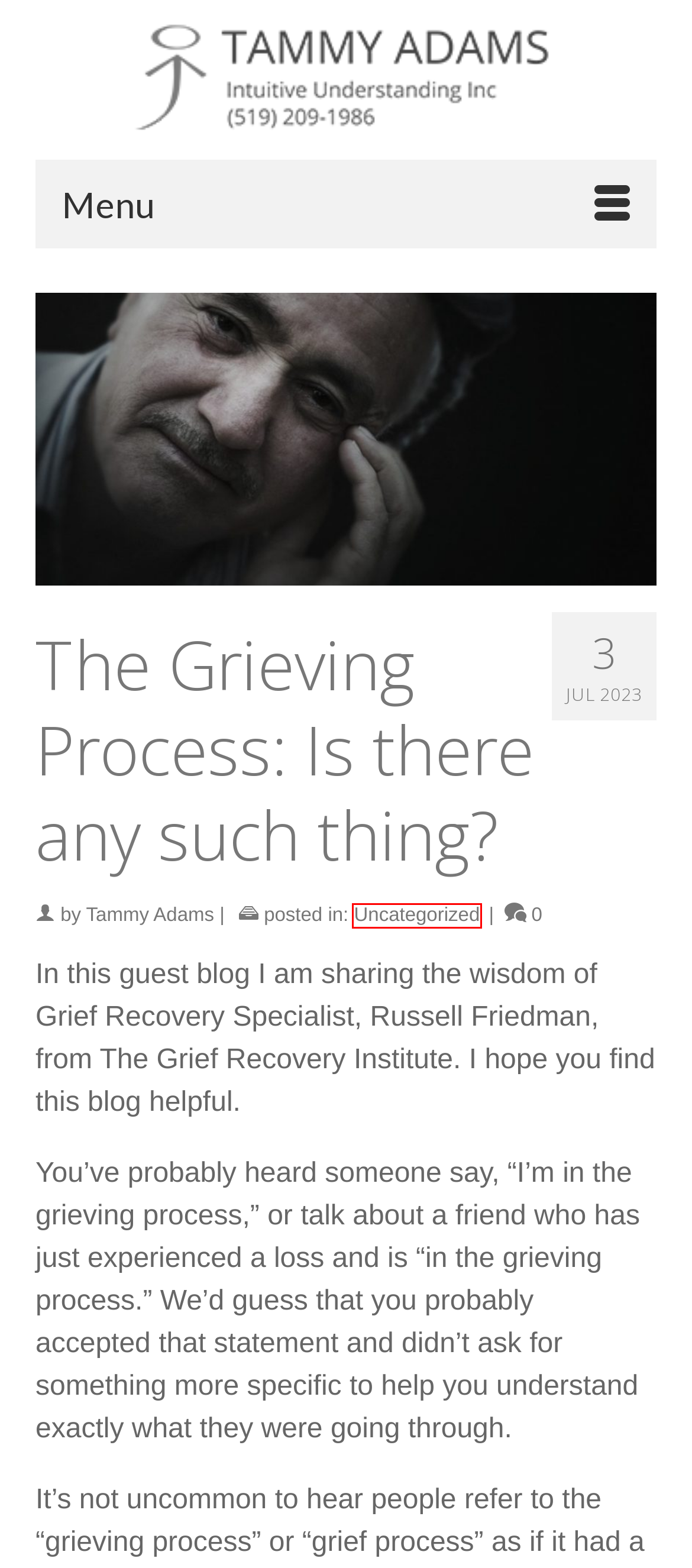Analyze the screenshot of a webpage that features a red rectangle bounding box. Pick the webpage description that best matches the new webpage you would see after clicking on the element within the red bounding box. Here are the candidates:
A. Recovering from Loss & Adapting to a New Reality | Intuitive Understanding
B. Grief - How to be an Informed & Effective Supporter | Intuitive Understanding
C. Category: Animal Blog | Intuitive Understanding
D. Category: Uncategorized | Intuitive Understanding
E. Author: Tammy Adams | Intuitive Understanding
F. Tag: The Grief Recovery Method | Intuitive Understanding
G. Category: Energy | Intuitive Understanding
H. Tag: grief | Intuitive Understanding

D